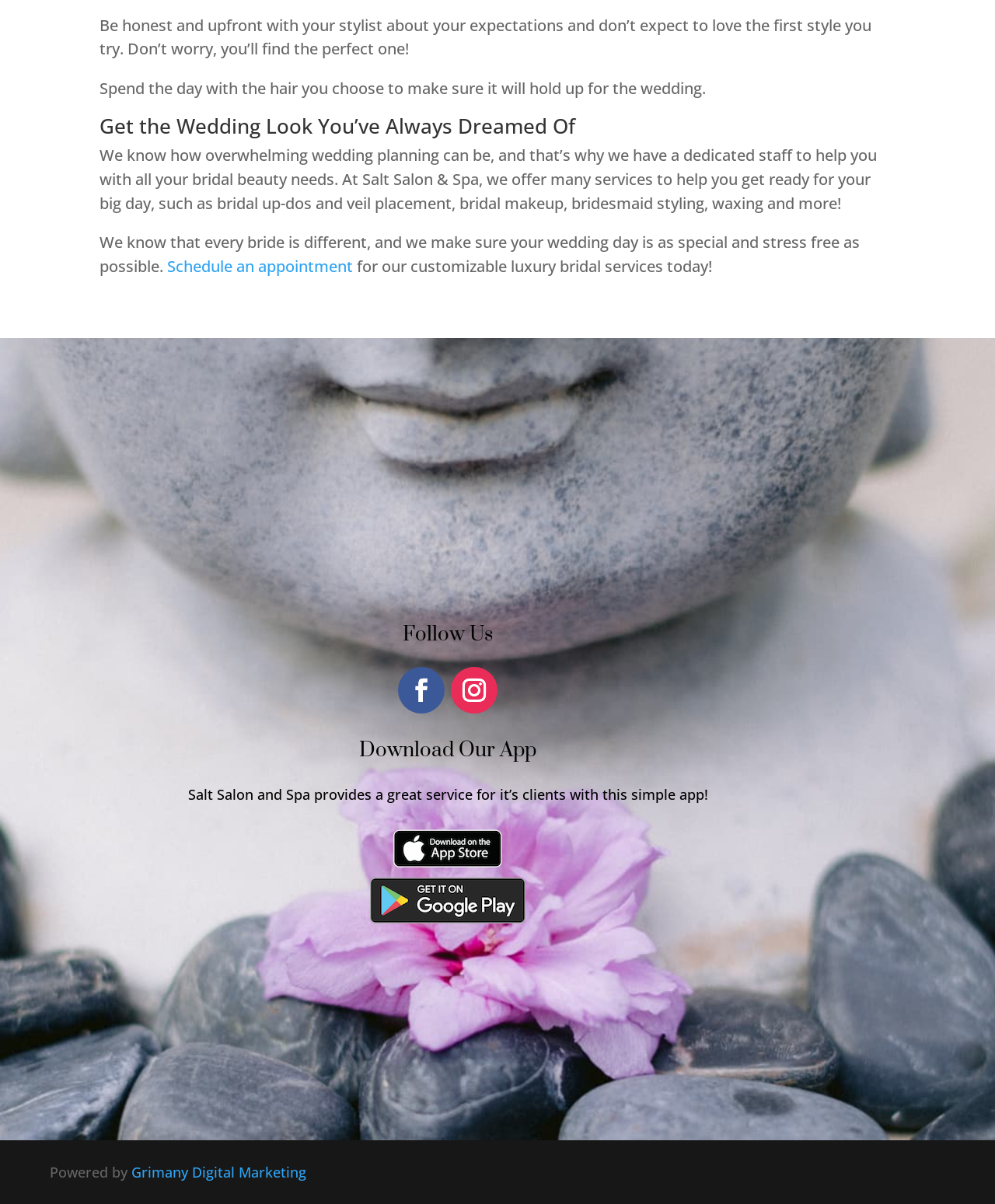What is the purpose of Salt Salon & Spa's dedicated staff?
Based on the screenshot, provide a one-word or short-phrase response.

To help with bridal beauty needs